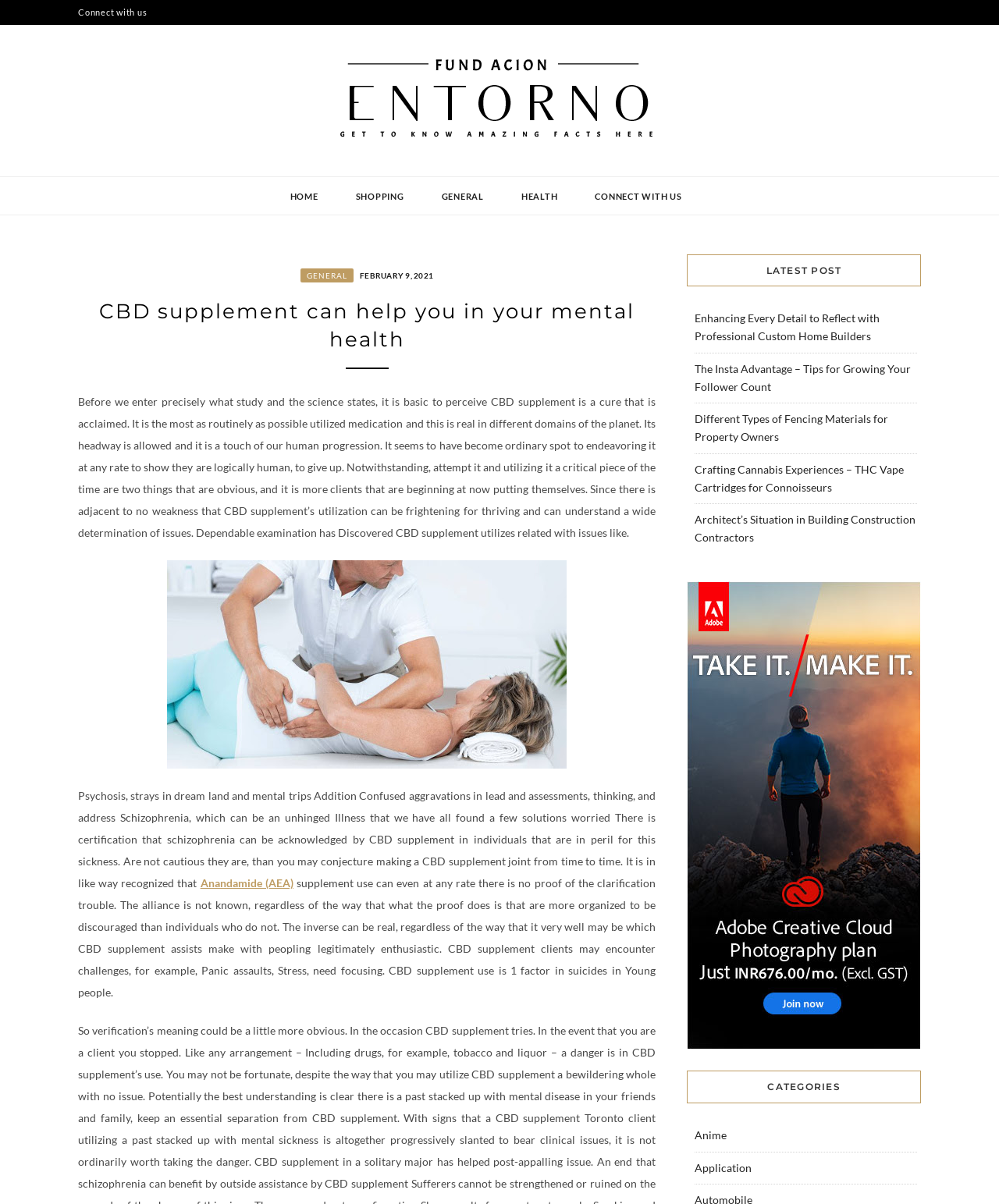What is the title of the latest post?
From the screenshot, provide a brief answer in one word or phrase.

Enhancing Every Detail to Reflect with Professional Custom Home Builders